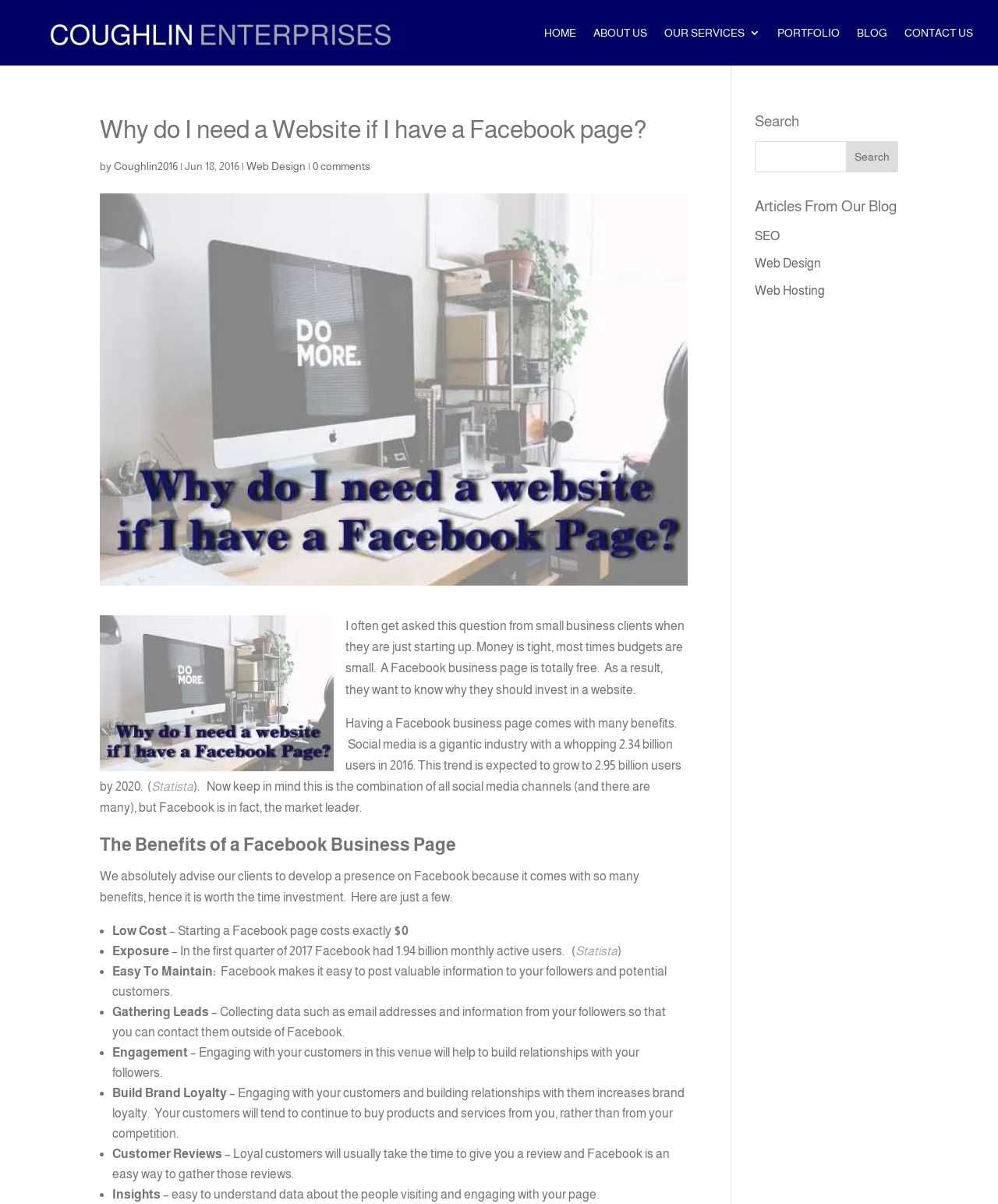Produce an elaborate caption capturing the essence of the webpage.

This webpage is about the importance of having a website for small business owners, especially start-ups, despite having a Facebook page. At the top, there is a logo of "Coughlin Enterprises" with a link to the homepage. Below it, there are navigation links to "HOME", "ABOUT US", "OUR SERVICES", "PORTFOLIO", "BLOG", and "CONTACT US".

The main content of the page is divided into sections. The first section has a heading "Why do I need a Website if I have a Facebook page?" and an image related to the topic. Below the heading, there is a paragraph of text explaining that small business owners often ask this question, and the article will discuss the benefits of having a website.

The next section has a heading "The Benefits of a Facebook Business Page" and lists several benefits, including low cost, exposure, easy maintenance, gathering leads, engagement, building brand loyalty, customer reviews, and insights. Each benefit is marked with a bullet point and has a brief description.

On the right side of the page, there is a search bar with a button to search the website. Below the search bar, there is a section titled "Articles From Our Blog" with links to articles about SEO, Web Design, and Web Hosting.

Throughout the page, there are images and links to other articles and websites, including Statista, which provides statistics on social media users. The overall layout of the page is clean and easy to navigate, with clear headings and concise text.